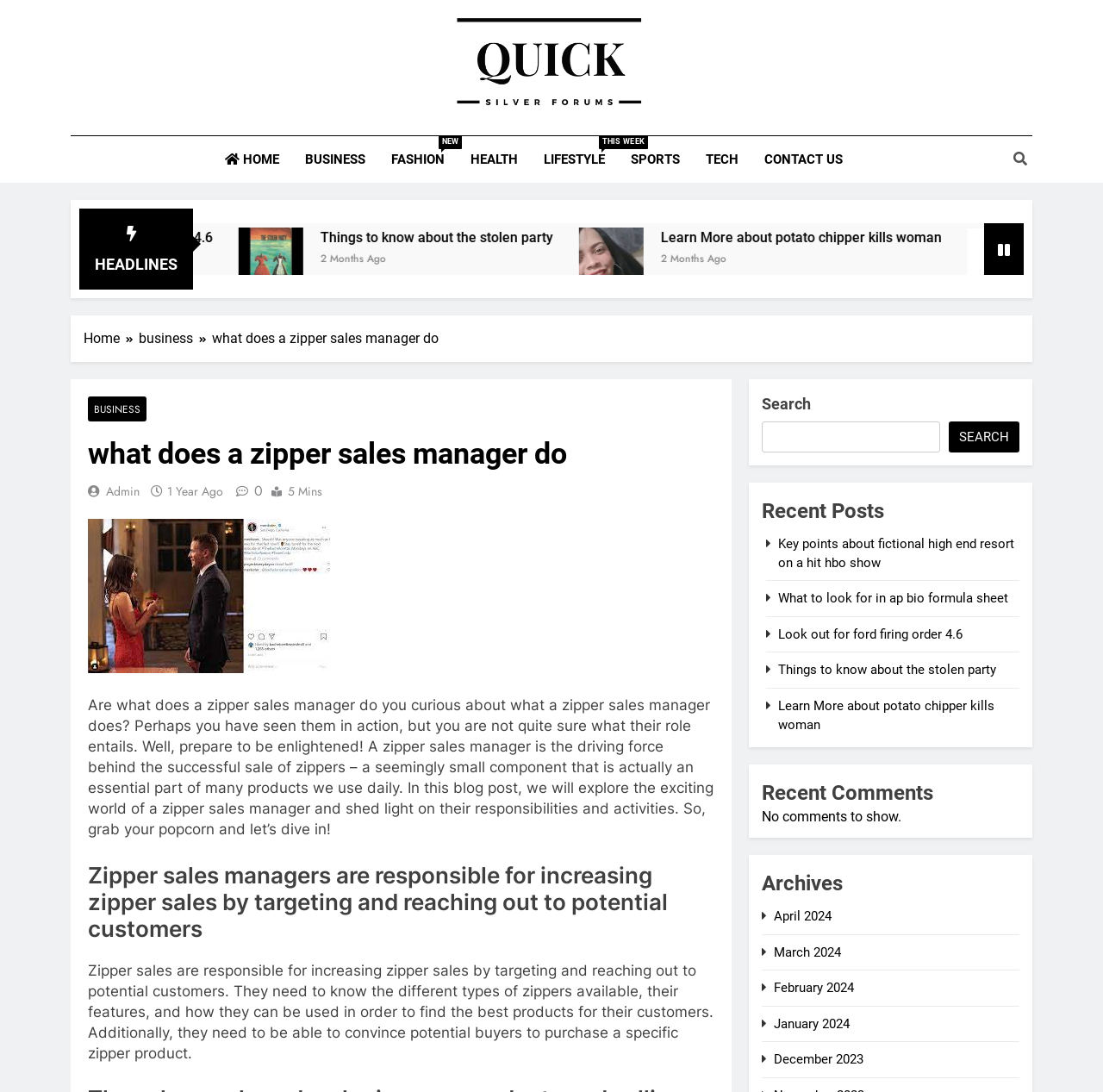Locate the bounding box coordinates of the area you need to click to fulfill this instruction: 'Click on the 'CONTACT US' link'. The coordinates must be in the form of four float numbers ranging from 0 to 1: [left, top, right, bottom].

[0.681, 0.124, 0.775, 0.167]